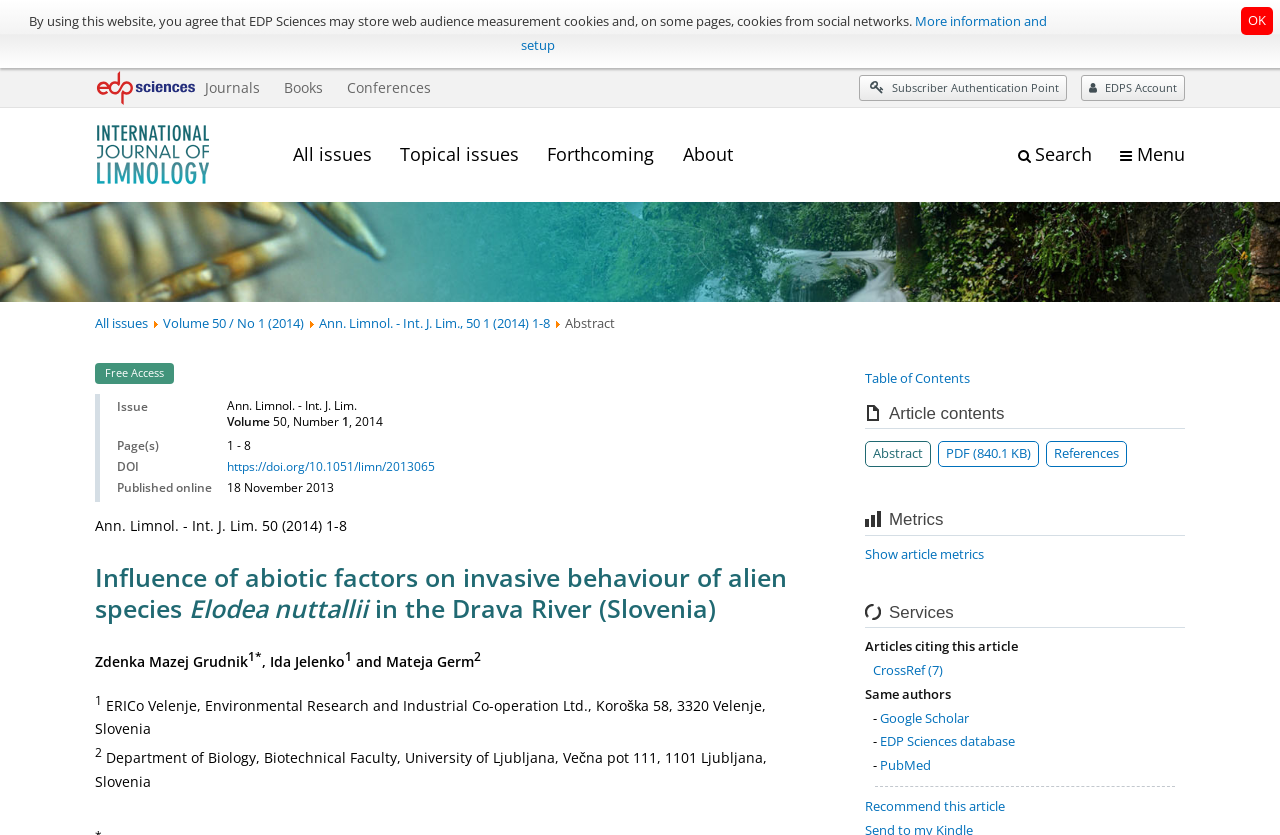Pinpoint the bounding box coordinates of the area that should be clicked to complete the following instruction: "Recommend this article". The coordinates must be given as four float numbers between 0 and 1, i.e., [left, top, right, bottom].

[0.676, 0.955, 0.785, 0.976]